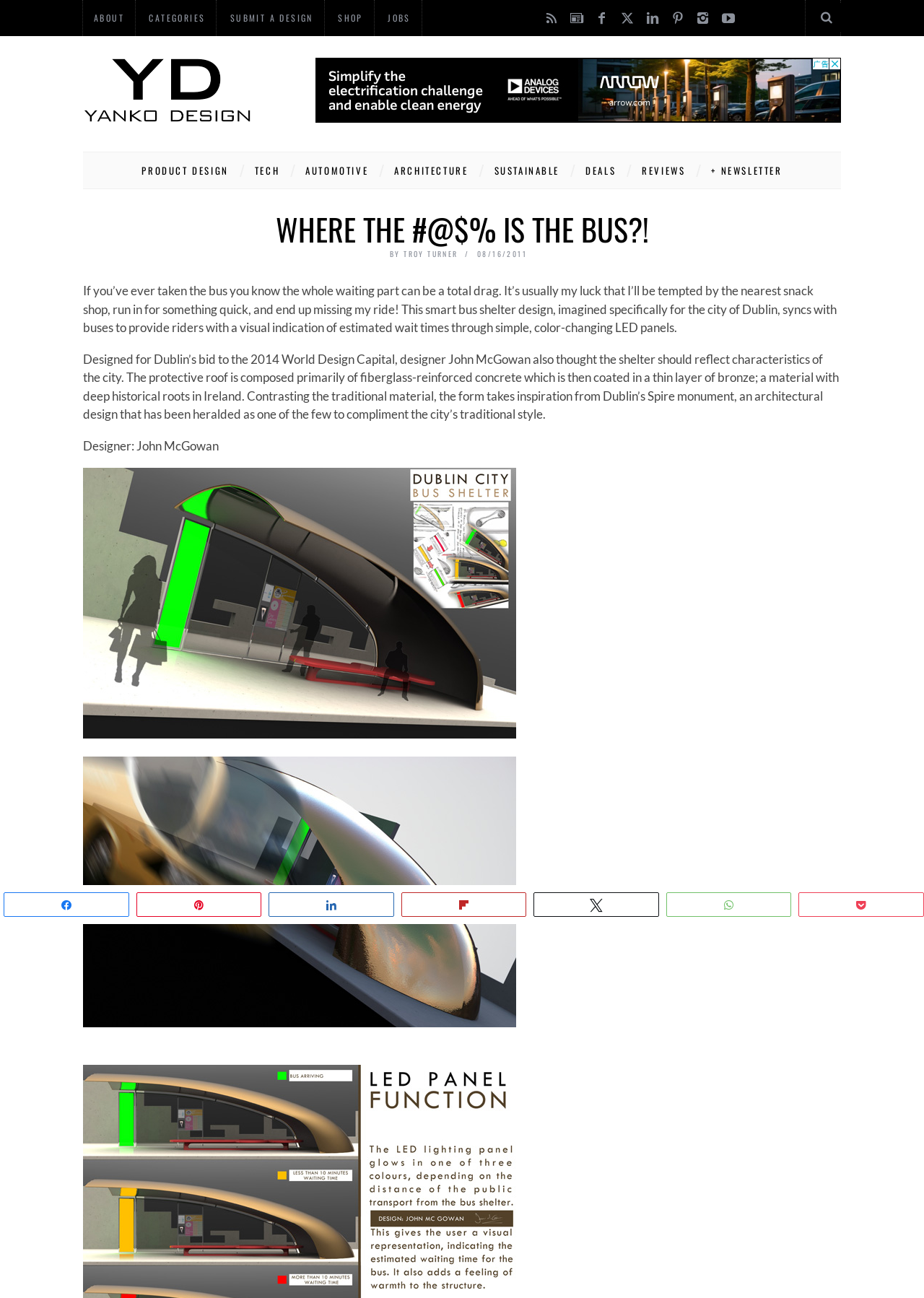Please identify the bounding box coordinates of the element's region that I should click in order to complete the following instruction: "View PRODUCT DESIGN". The bounding box coordinates consist of four float numbers between 0 and 1, i.e., [left, top, right, bottom].

[0.142, 0.117, 0.259, 0.145]